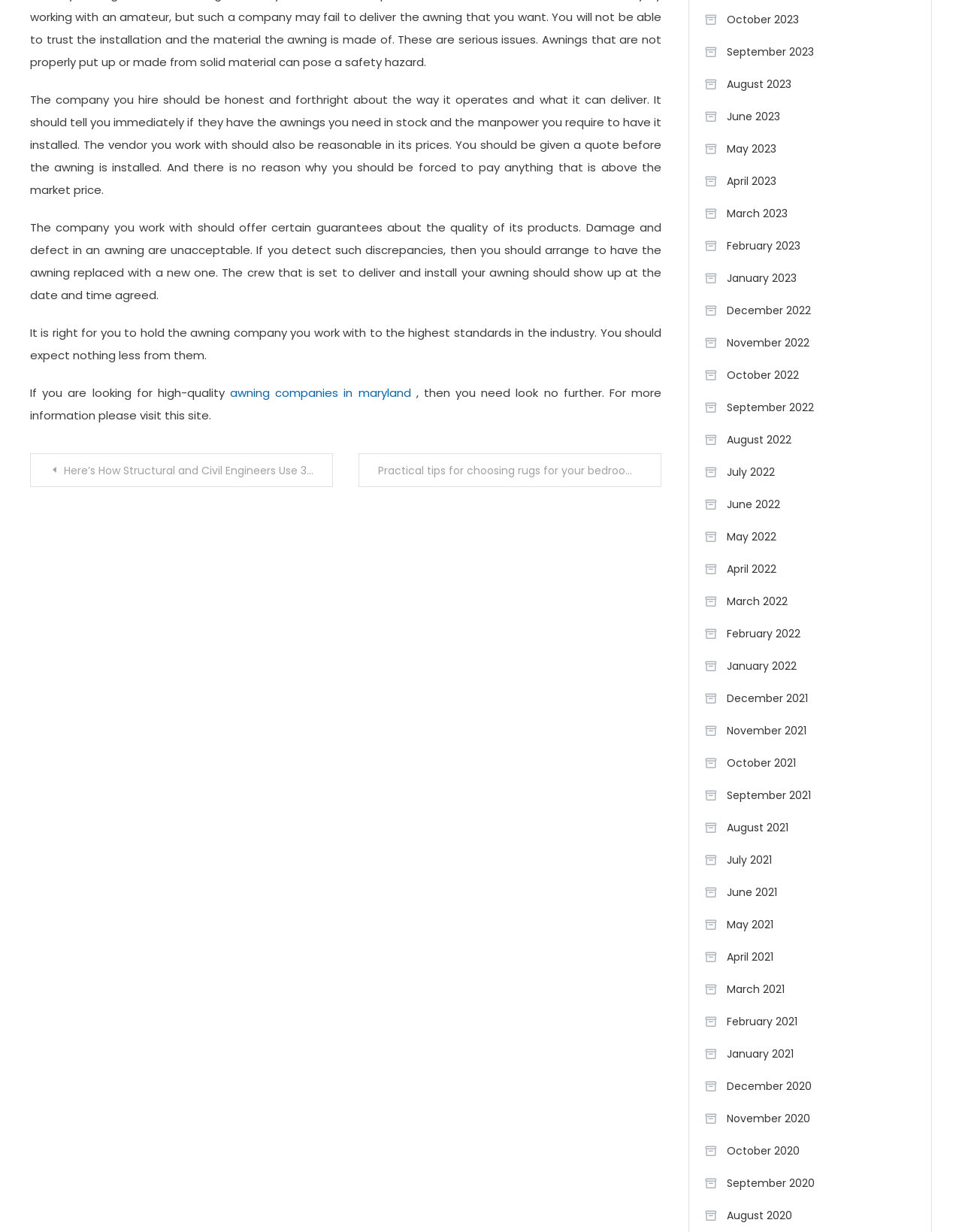Using the element description: "March 2021", determine the bounding box coordinates. The coordinates should be in the format [left, top, right, bottom], with values between 0 and 1.

[0.732, 0.793, 0.816, 0.812]